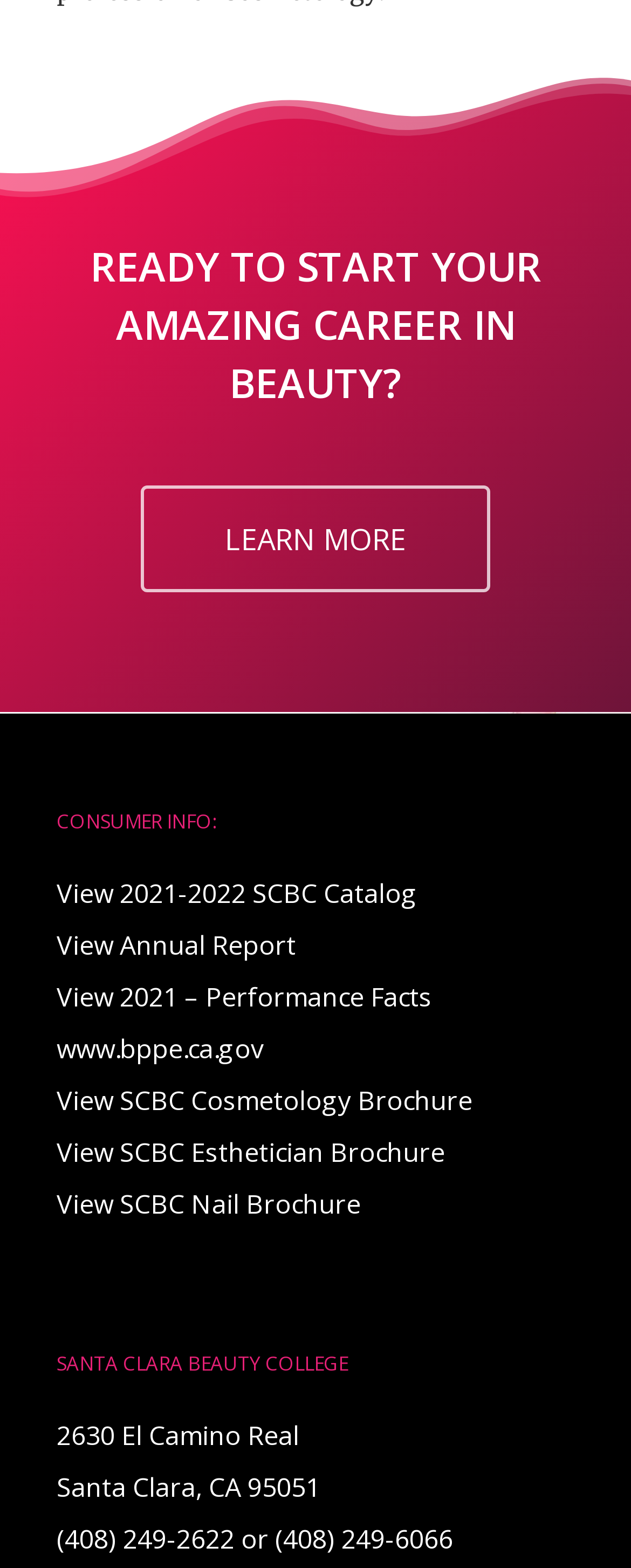Locate the bounding box coordinates of the item that should be clicked to fulfill the instruction: "Get the contact information of Santa Clara Beauty College".

[0.09, 0.97, 0.718, 0.993]